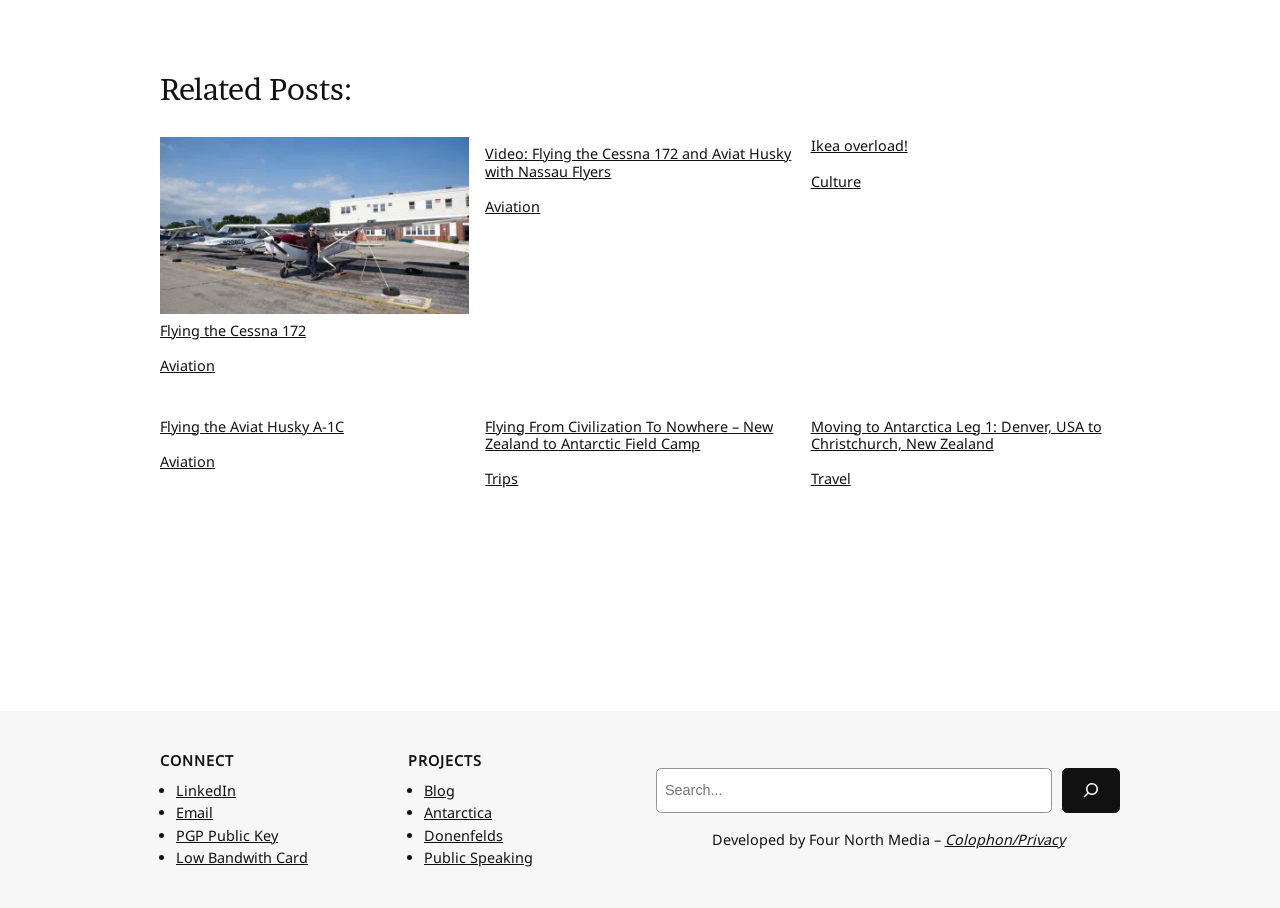Please specify the bounding box coordinates of the clickable region to carry out the following instruction: "Check 'CONNECT' section". The coordinates should be four float numbers between 0 and 1, in the format [left, top, right, bottom].

[0.125, 0.827, 0.183, 0.848]